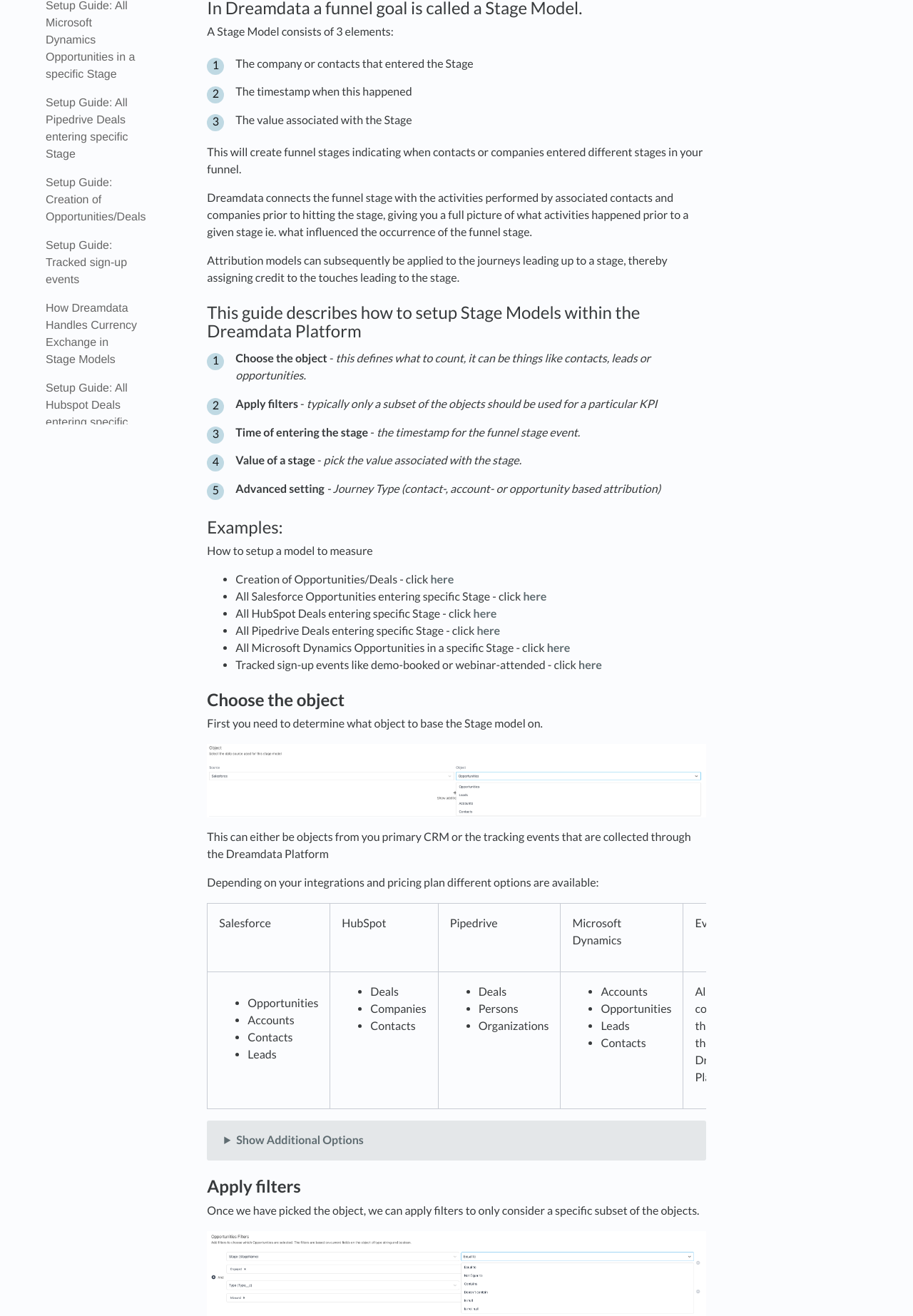Bounding box coordinates are specified in the format (top-left x, top-left y, bottom-right x, bottom-right y). All values are floating point numbers bounded between 0 and 1. Please provide the bounding box coordinate of the region this sentence describes: here

[0.522, 0.474, 0.548, 0.484]